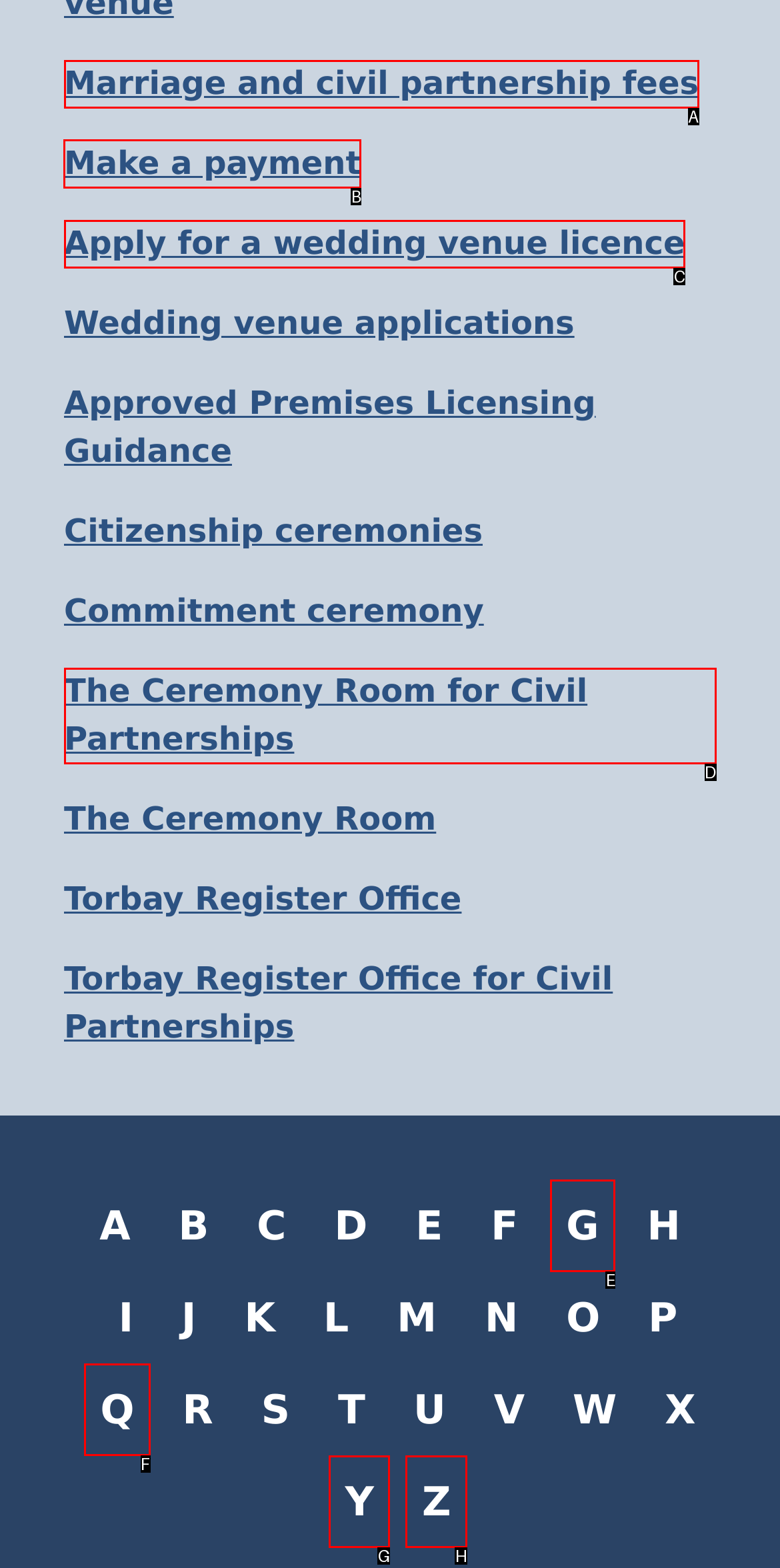Select the appropriate letter to fulfill the given instruction: Make a payment
Provide the letter of the correct option directly.

B